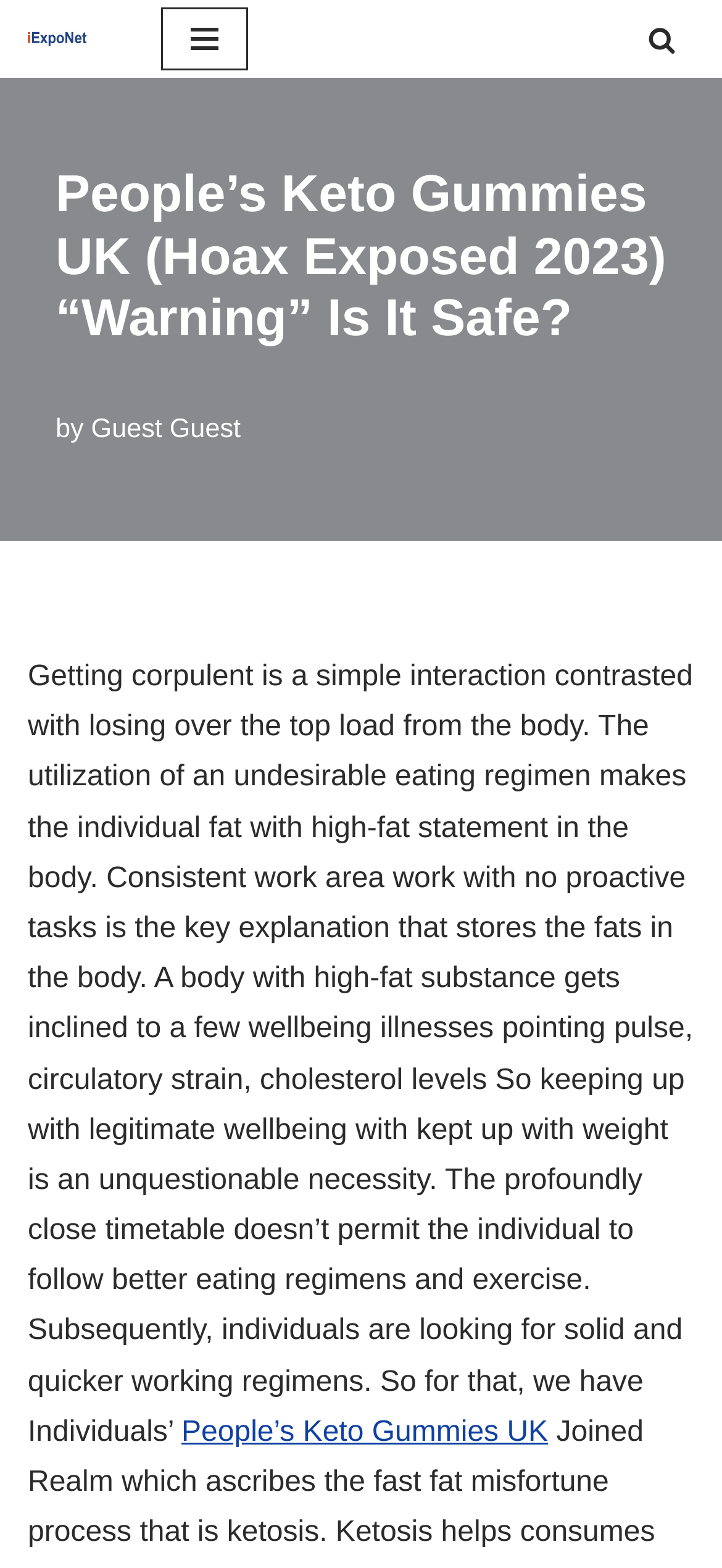What is the reason for fat storage in the body?
Look at the screenshot and provide an in-depth answer.

The article states that consistent work desk work with no proactive tasks is the key reason that stores fats in the body, leading to weight gain.